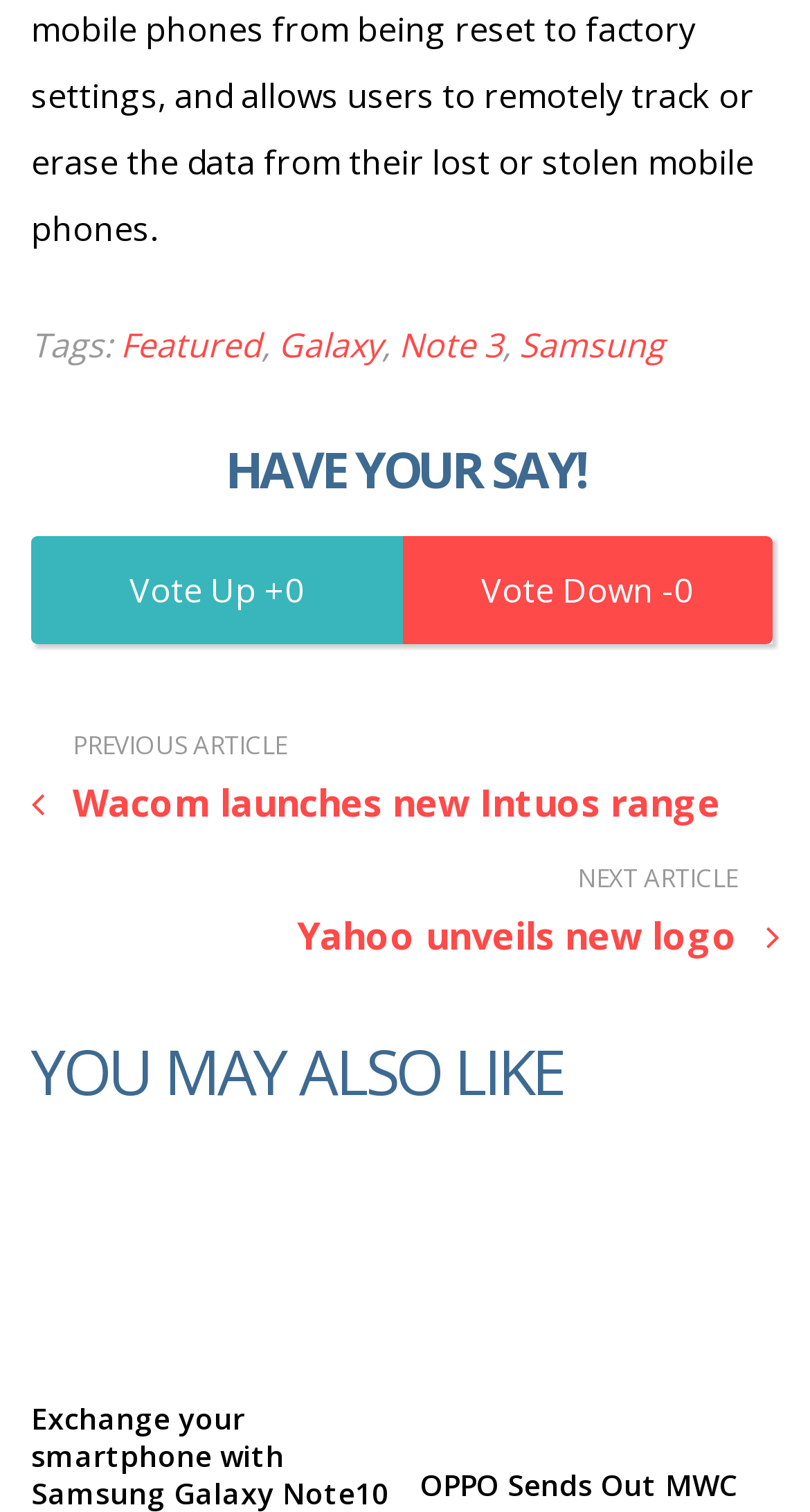Find the bounding box coordinates for the HTML element described as: "Next ArticleYahoo unveils new logo". The coordinates should consist of four float values between 0 and 1, i.e., [left, top, right, bottom].

[0.038, 0.573, 0.962, 0.634]